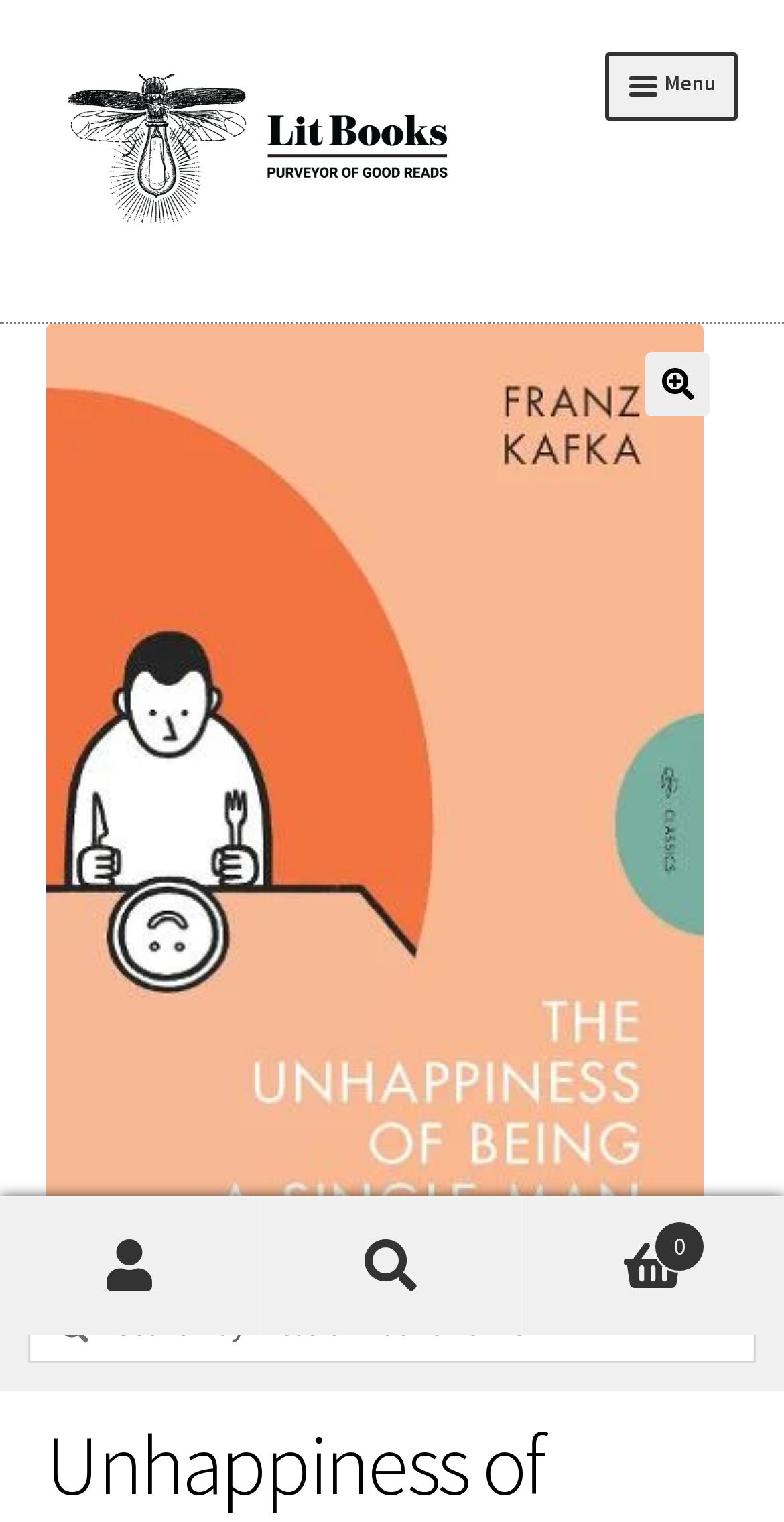Please find and report the primary heading text from the webpage.

Unhappiness of Being Single Man